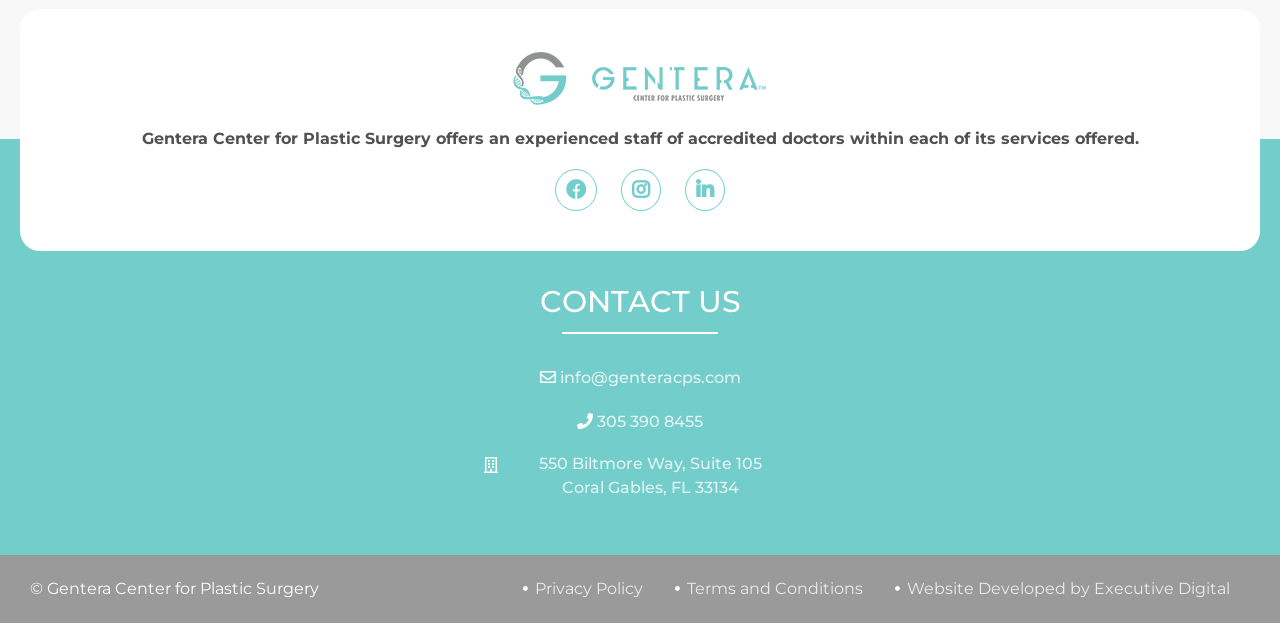How many social media links are present?
Based on the content of the image, thoroughly explain and answer the question.

There are three social media links present, which can be identified by the icons '', '', and '' located near the top of the page.